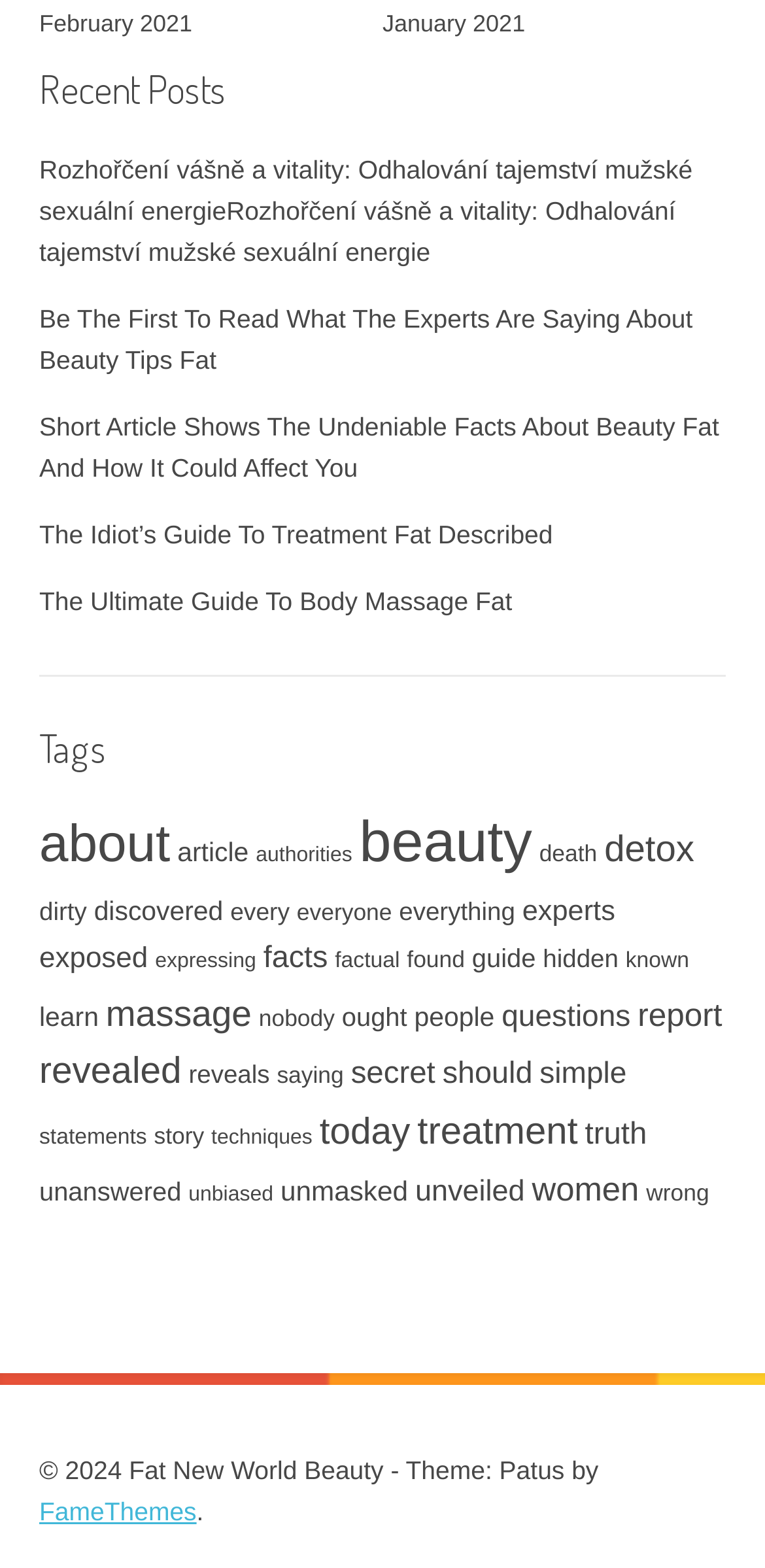Please specify the bounding box coordinates of the clickable region necessary for completing the following instruction: "Learn about massage". The coordinates must consist of four float numbers between 0 and 1, i.e., [left, top, right, bottom].

[0.138, 0.633, 0.329, 0.66]